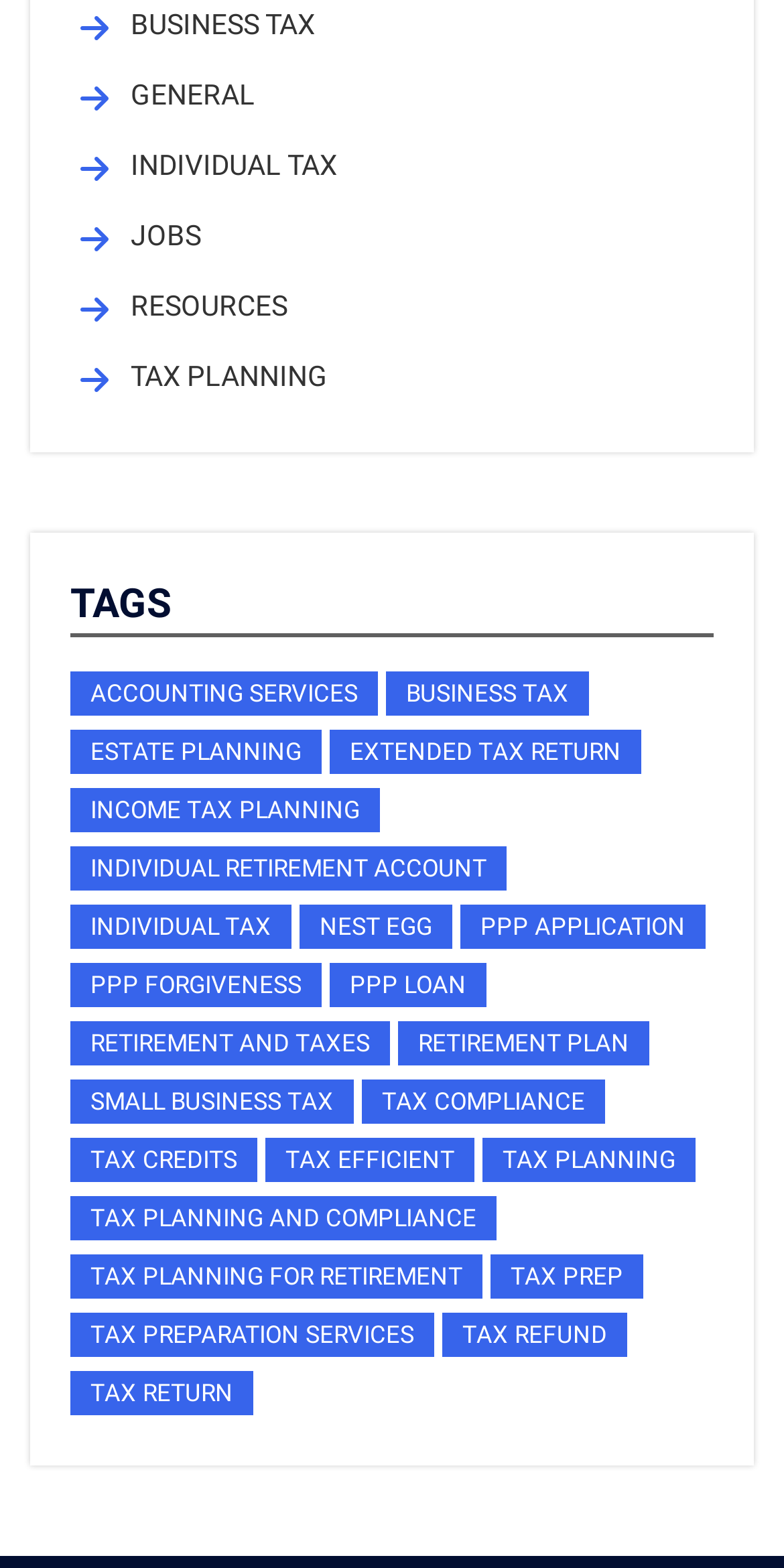Carefully observe the image and respond to the question with a detailed answer:
How many links are under the 'TAGS' heading?

I counted the number of links under the 'TAGS' heading, starting from 'accounting services (2 items)' to 'tax return (1 item)'. There are 26 links in total.